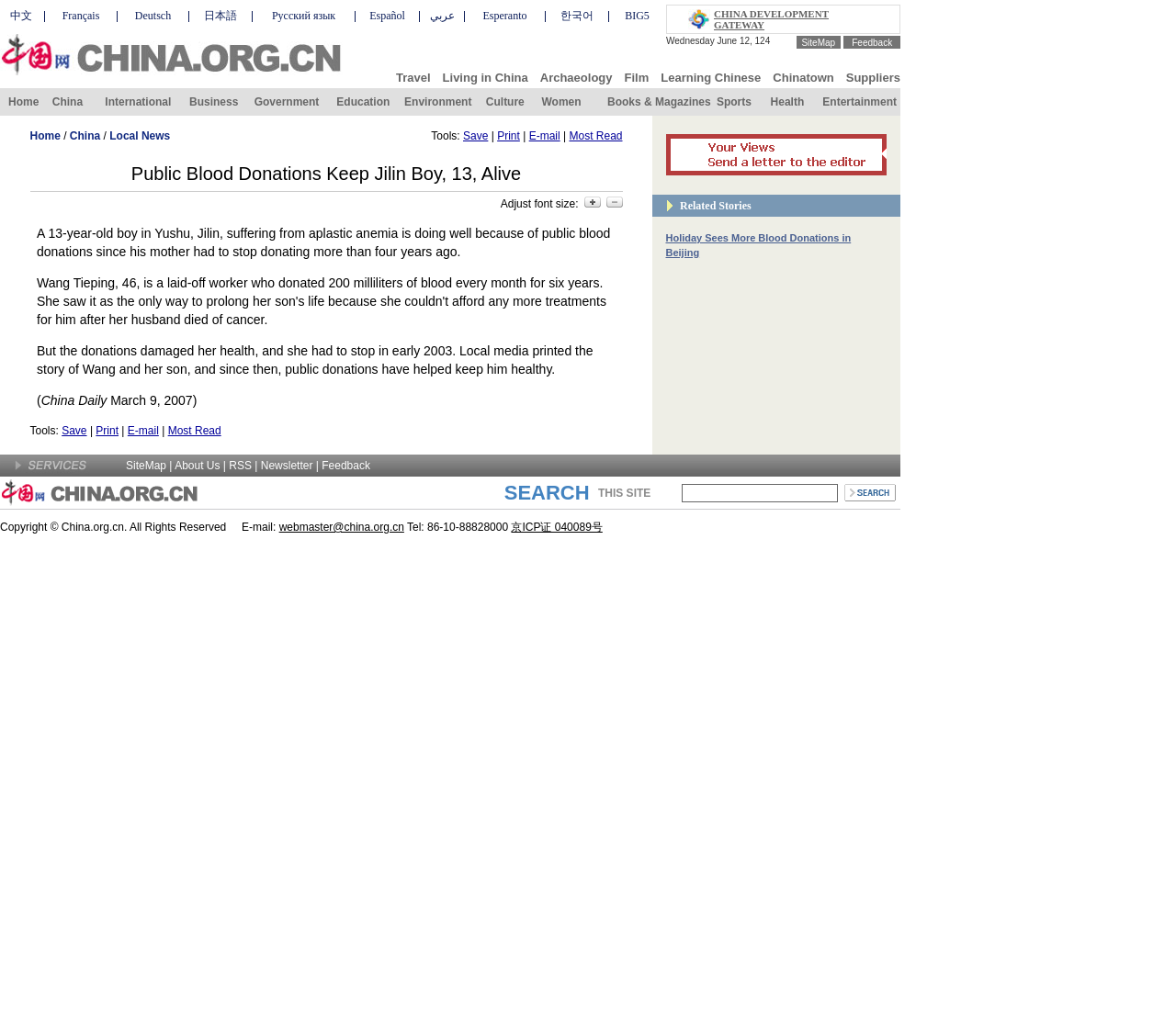How many columns are in the top navigation bar?
Can you give a detailed and elaborate answer to the question?

The top navigation bar has two columns, with the language options on the left and the CHINA DEVELOPMENT GATEWAY link on the right.